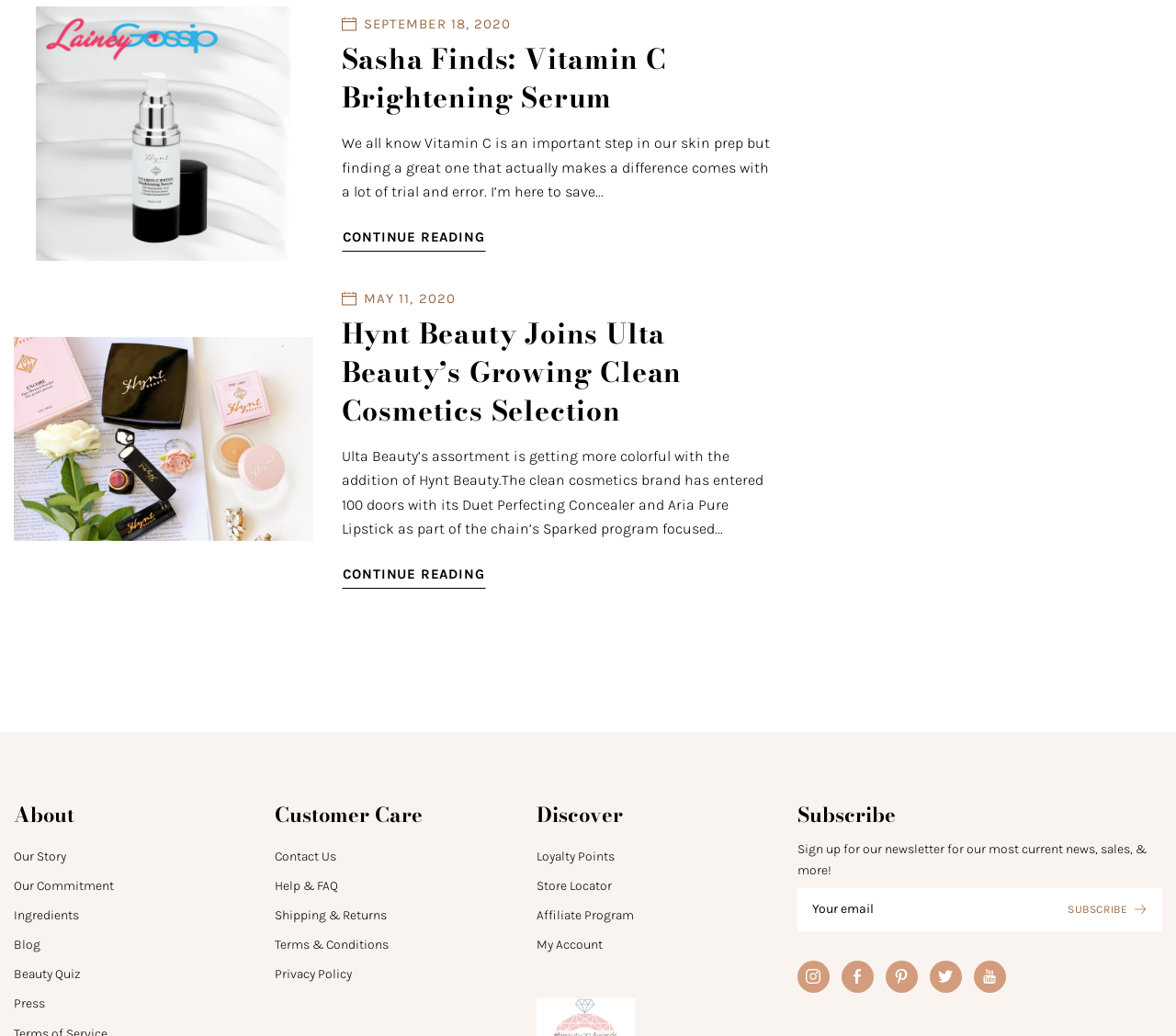Extract the bounding box coordinates of the UI element described: "Privacy Policy". Provide the coordinates in the format [left, top, right, bottom] with values ranging from 0 to 1.

[0.234, 0.933, 0.3, 0.948]